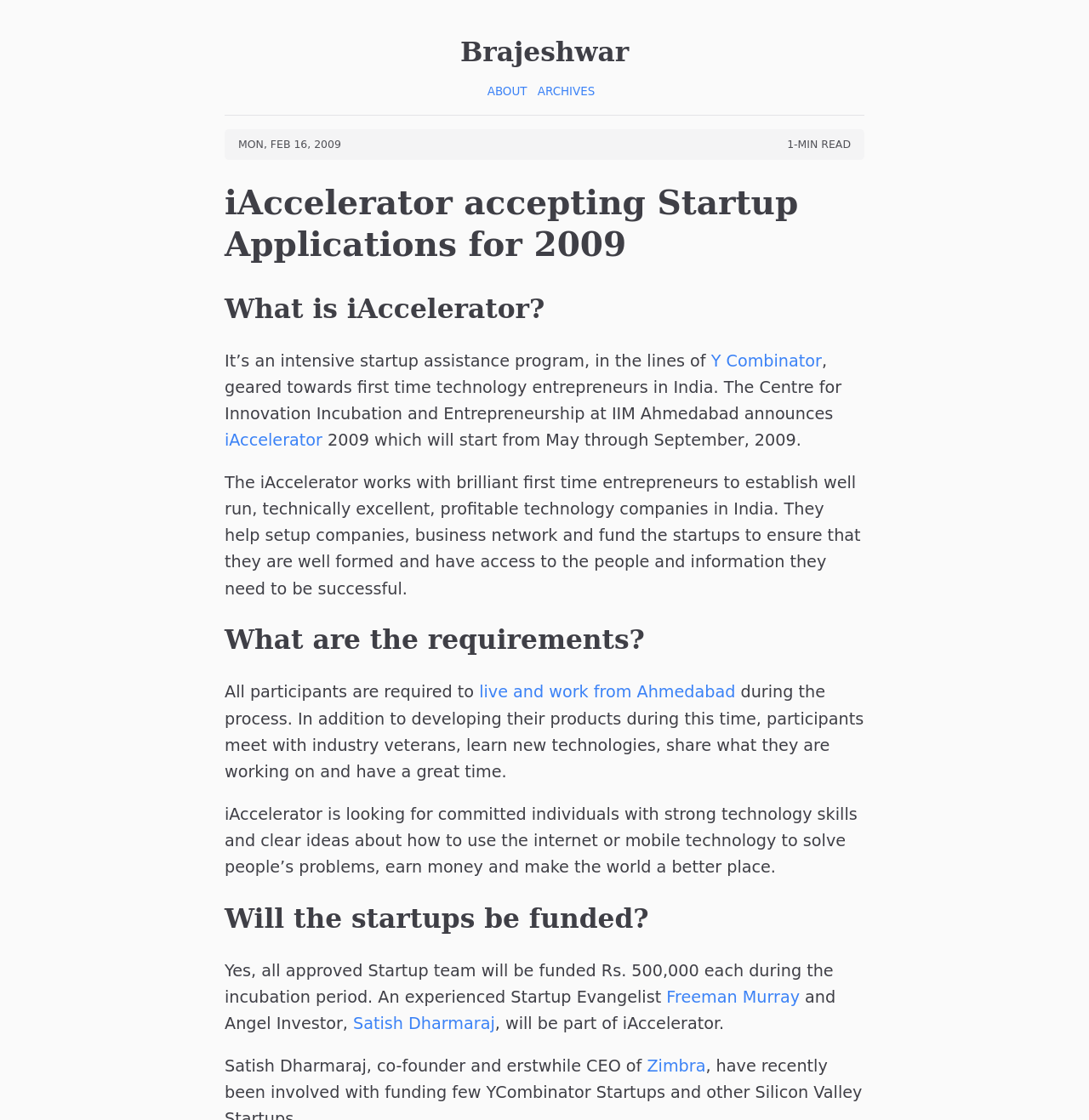Please specify the bounding box coordinates of the area that should be clicked to accomplish the following instruction: "Click on Y Combinator". The coordinates should consist of four float numbers between 0 and 1, i.e., [left, top, right, bottom].

[0.653, 0.313, 0.755, 0.331]